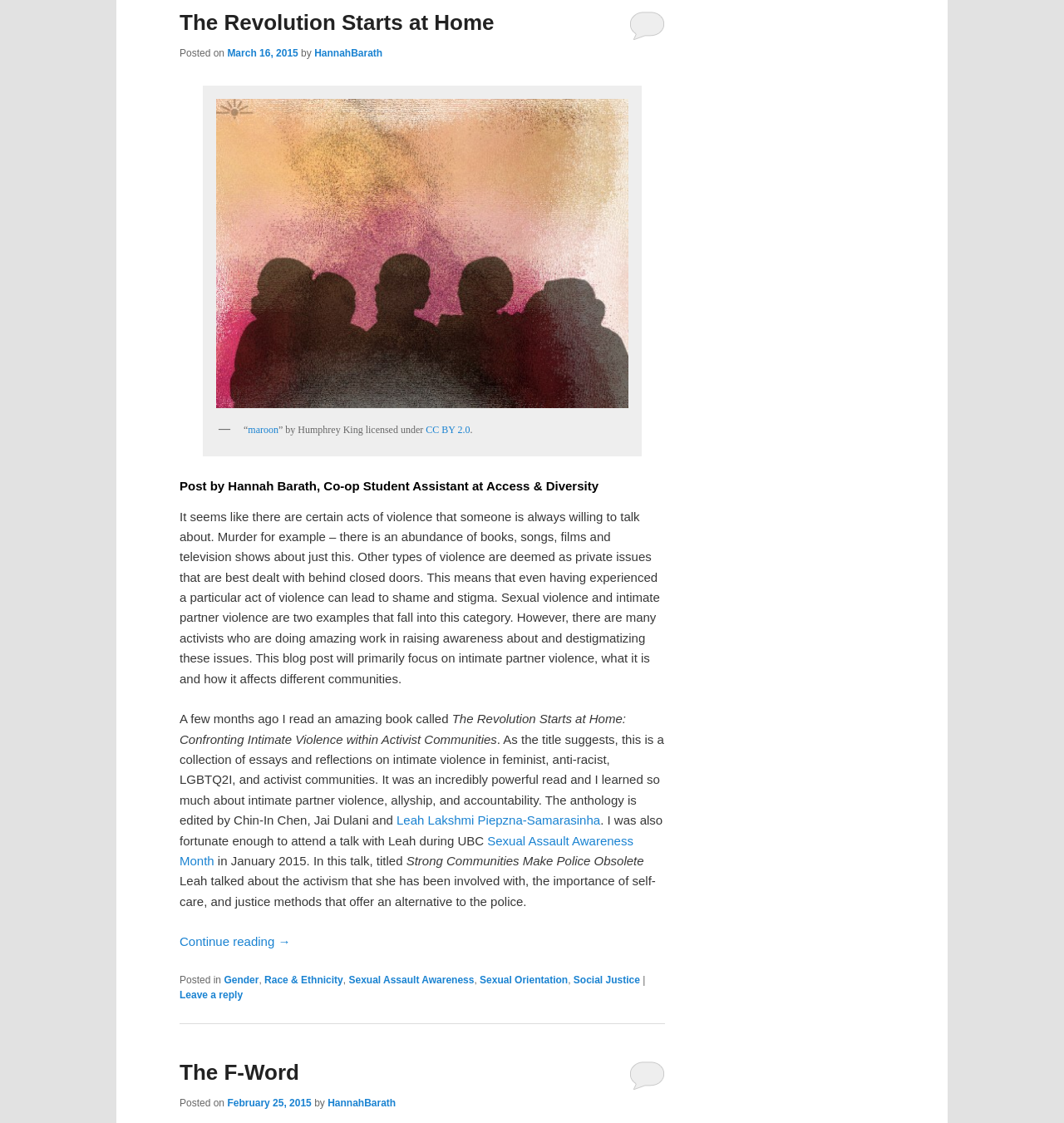Identify the coordinates of the bounding box for the element that must be clicked to accomplish the instruction: "Continue reading the article".

[0.169, 0.832, 0.273, 0.845]